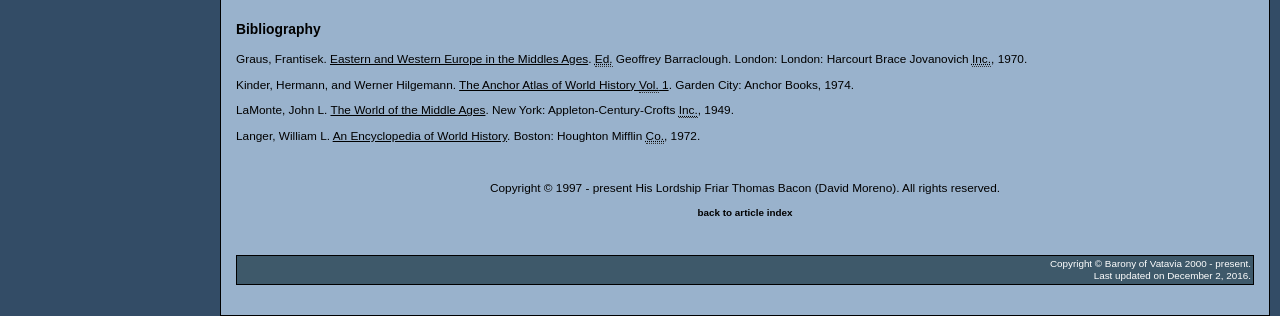What is the title of the bibliography?
Using the information from the image, provide a comprehensive answer to the question.

The title of the bibliography is 'Bibliography' which is indicated by the heading element at the top of the webpage.